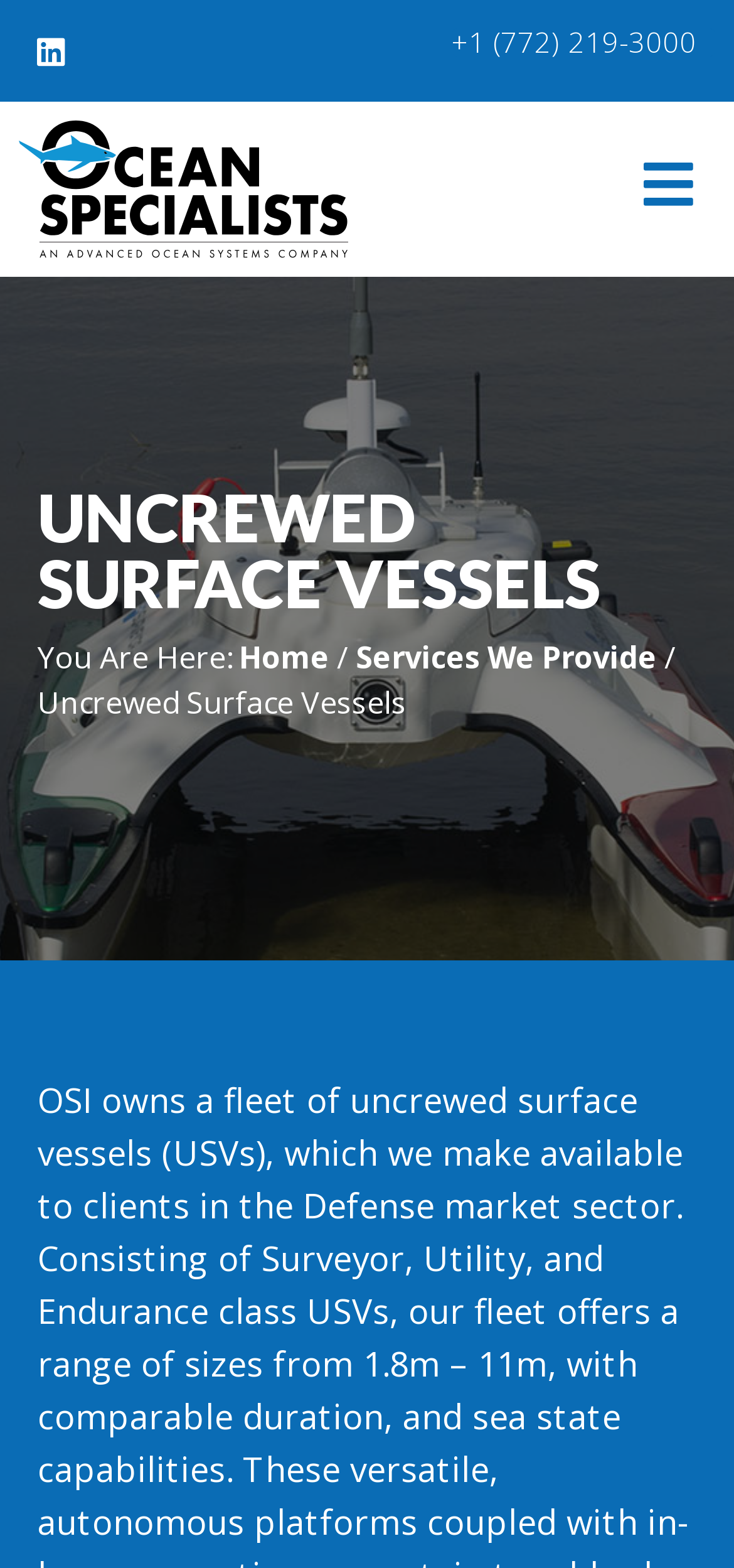Give the bounding box coordinates for the element described as: "Home".

[0.326, 0.406, 0.449, 0.433]